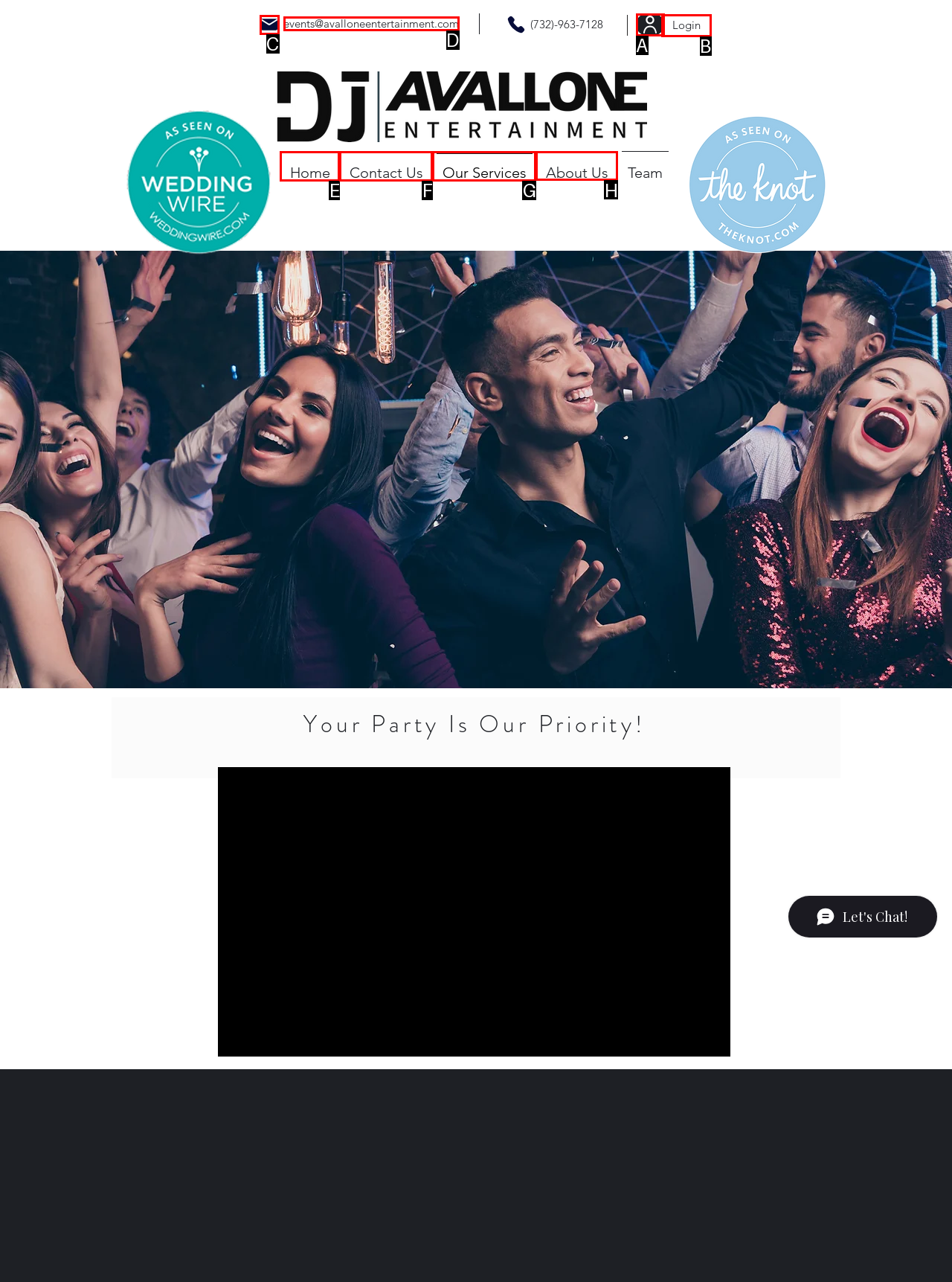Determine the right option to click to perform this task: View the 'About Us' page
Answer with the correct letter from the given choices directly.

H